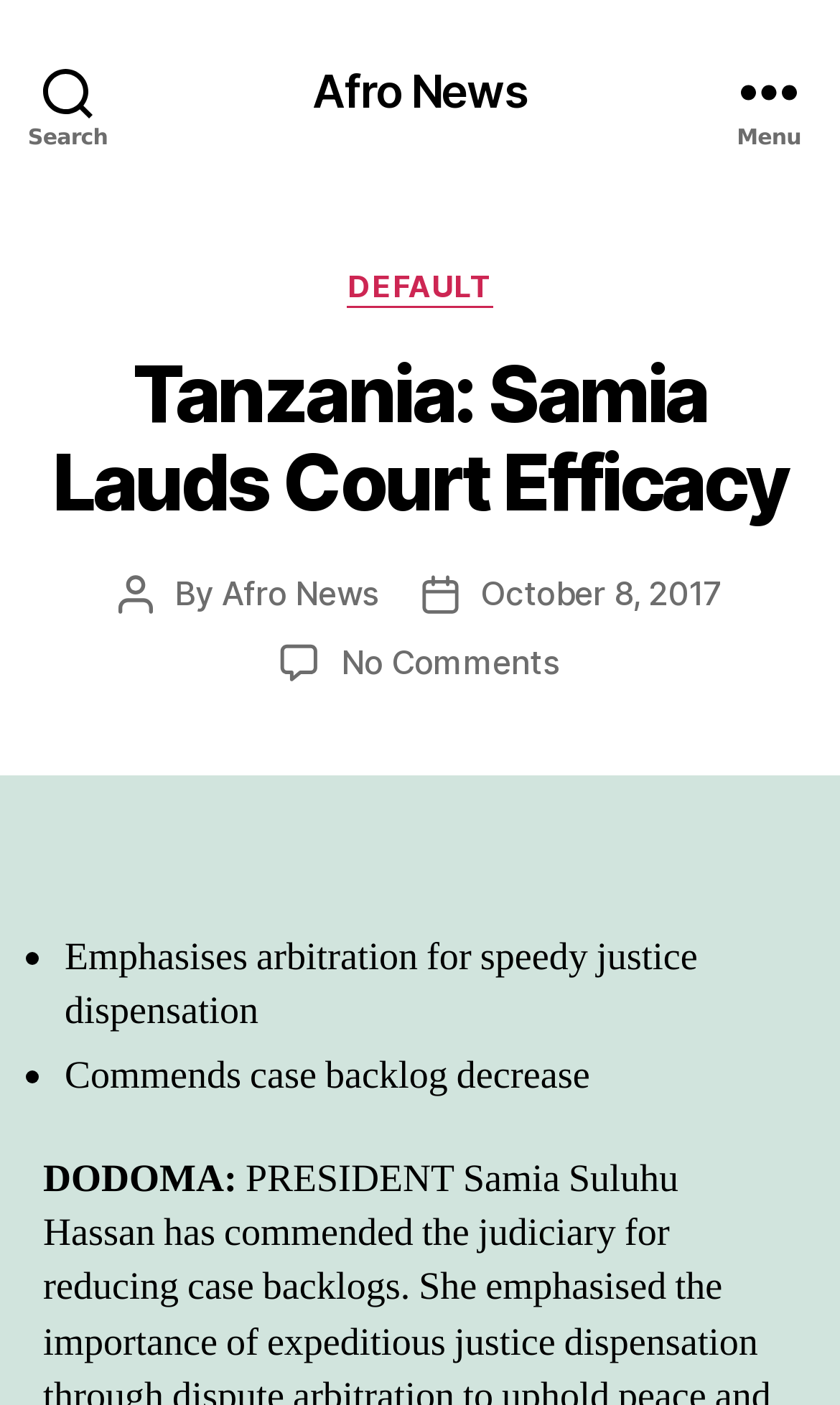Answer the question below with a single word or a brief phrase: 
What is the name of the news organization?

Afro News